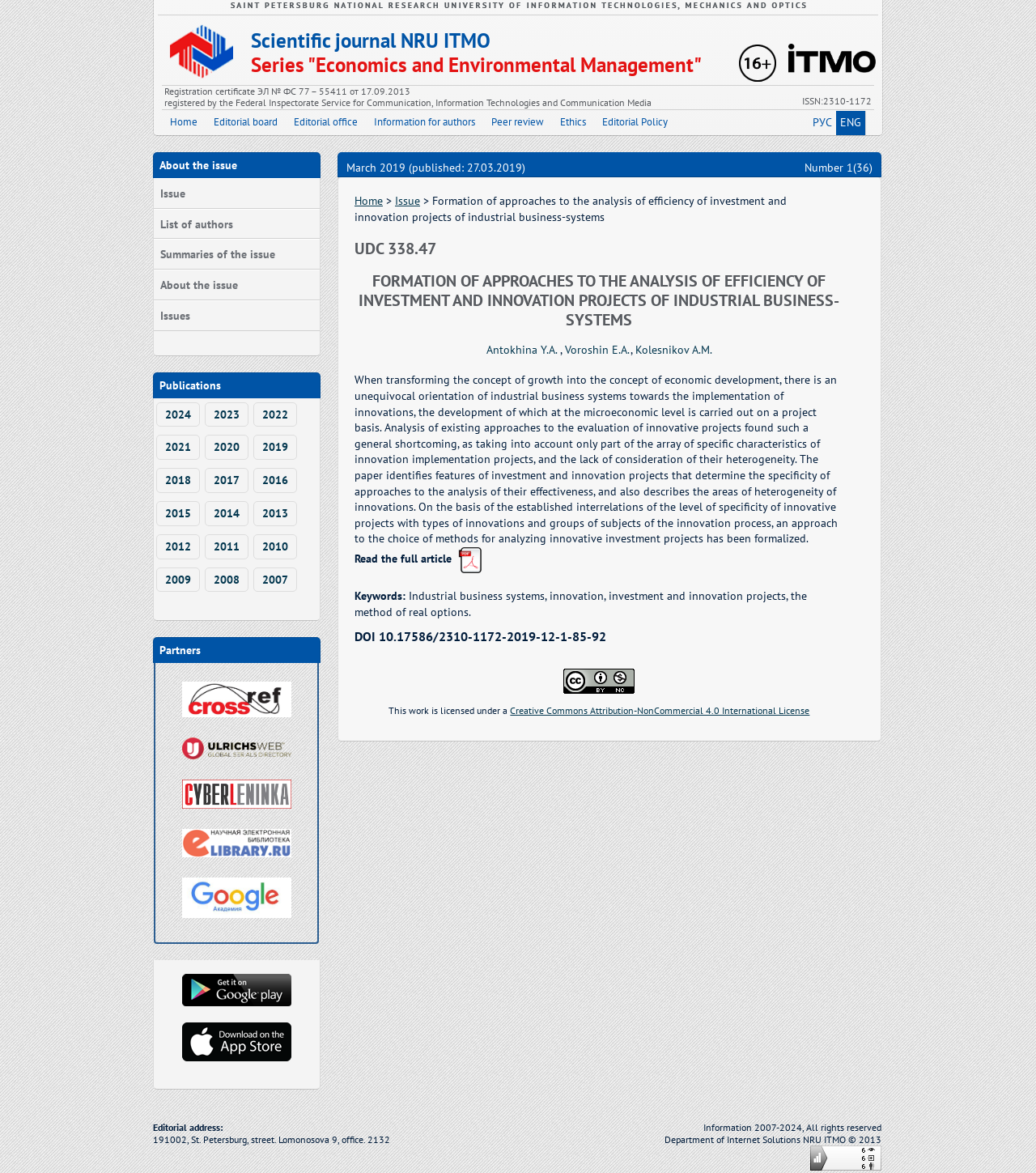Give a one-word or one-phrase response to the question:
What is the DOI of the article?

10.17586/2310-1172-2019-12-1-85-92